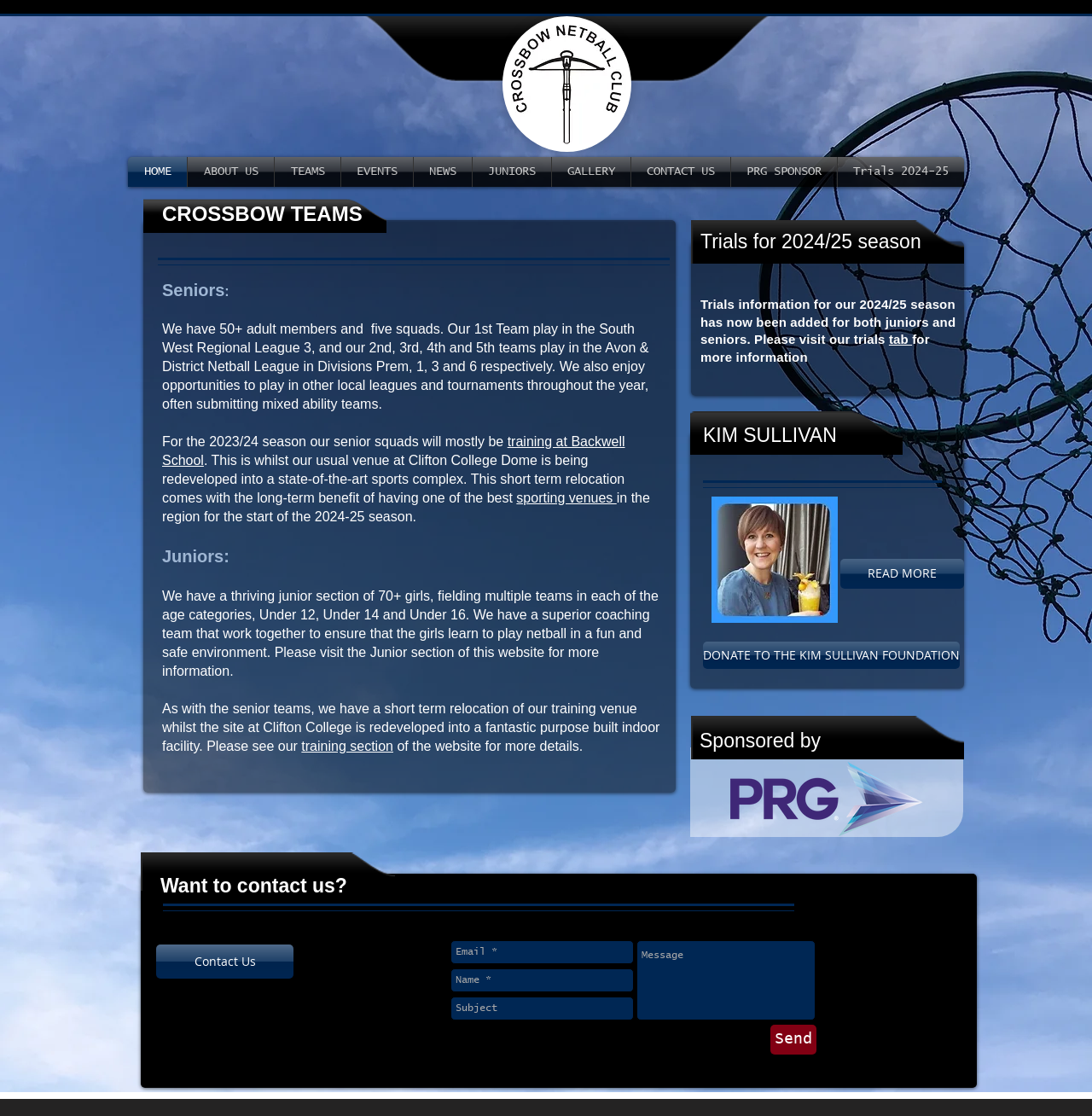Could you identify the text that serves as the heading for this webpage?

Want to contact us?